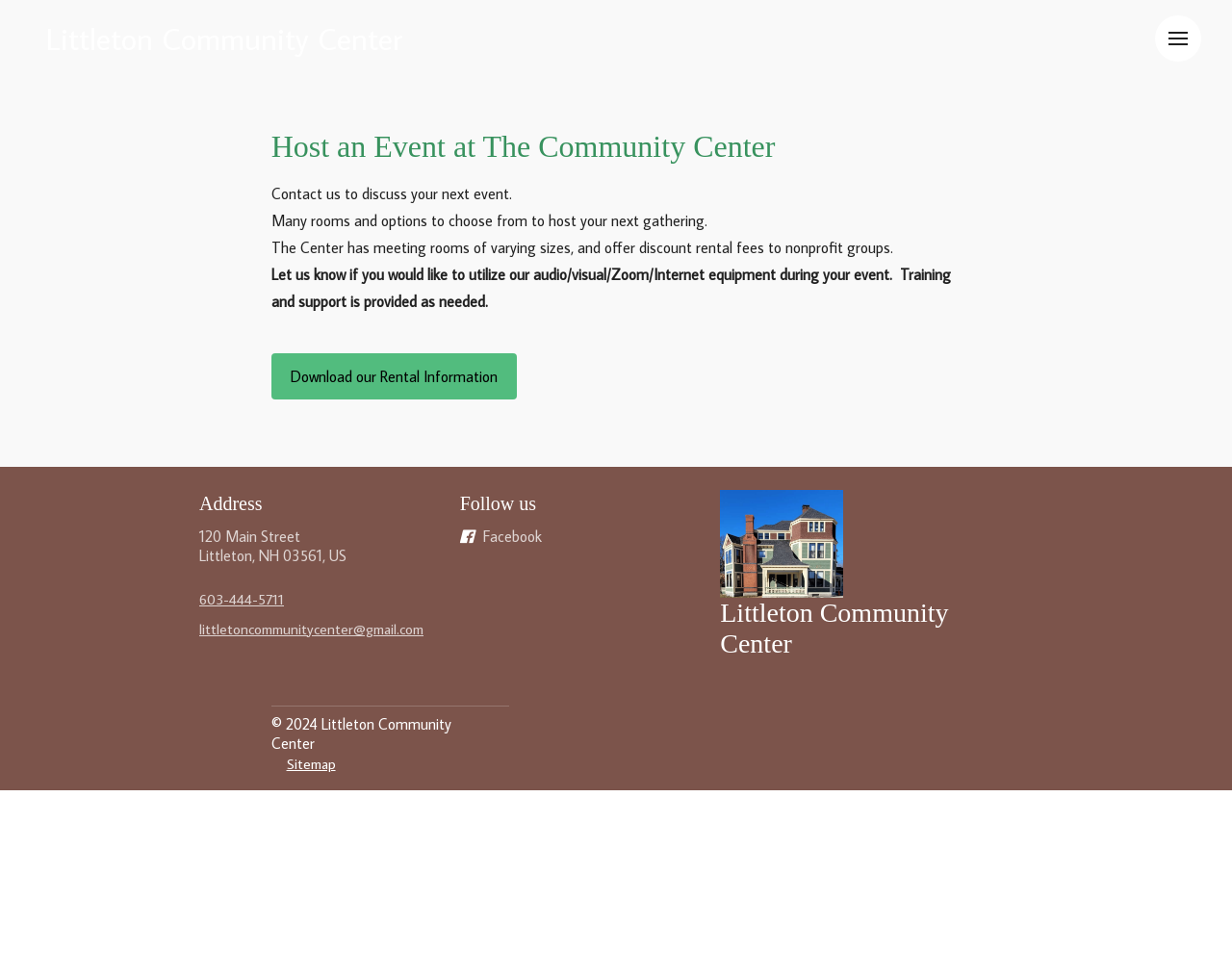Please locate the bounding box coordinates of the element that needs to be clicked to achieve the following instruction: "Send an email to littletoncommunitycenter@gmail.com". The coordinates should be four float numbers between 0 and 1, i.e., [left, top, right, bottom].

[0.162, 0.632, 0.344, 0.655]